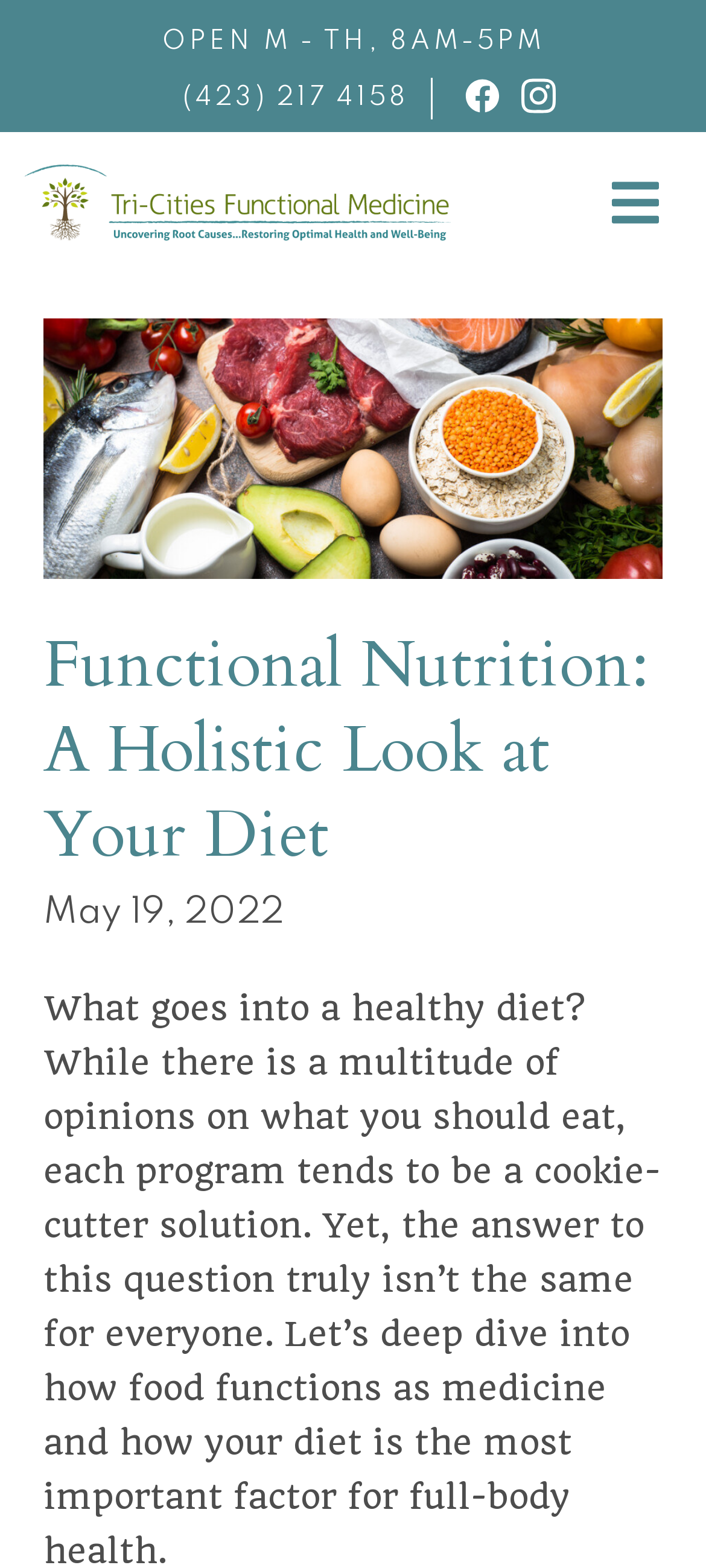Please analyze the image and give a detailed answer to the question:
What is the topic of the main image on the webpage?

I found the main image by looking at the image elements on the webpage and found the one that is described as 'Health foods that provide functional nutrition for a holistic diet', which suggests that the topic of the image is health foods.